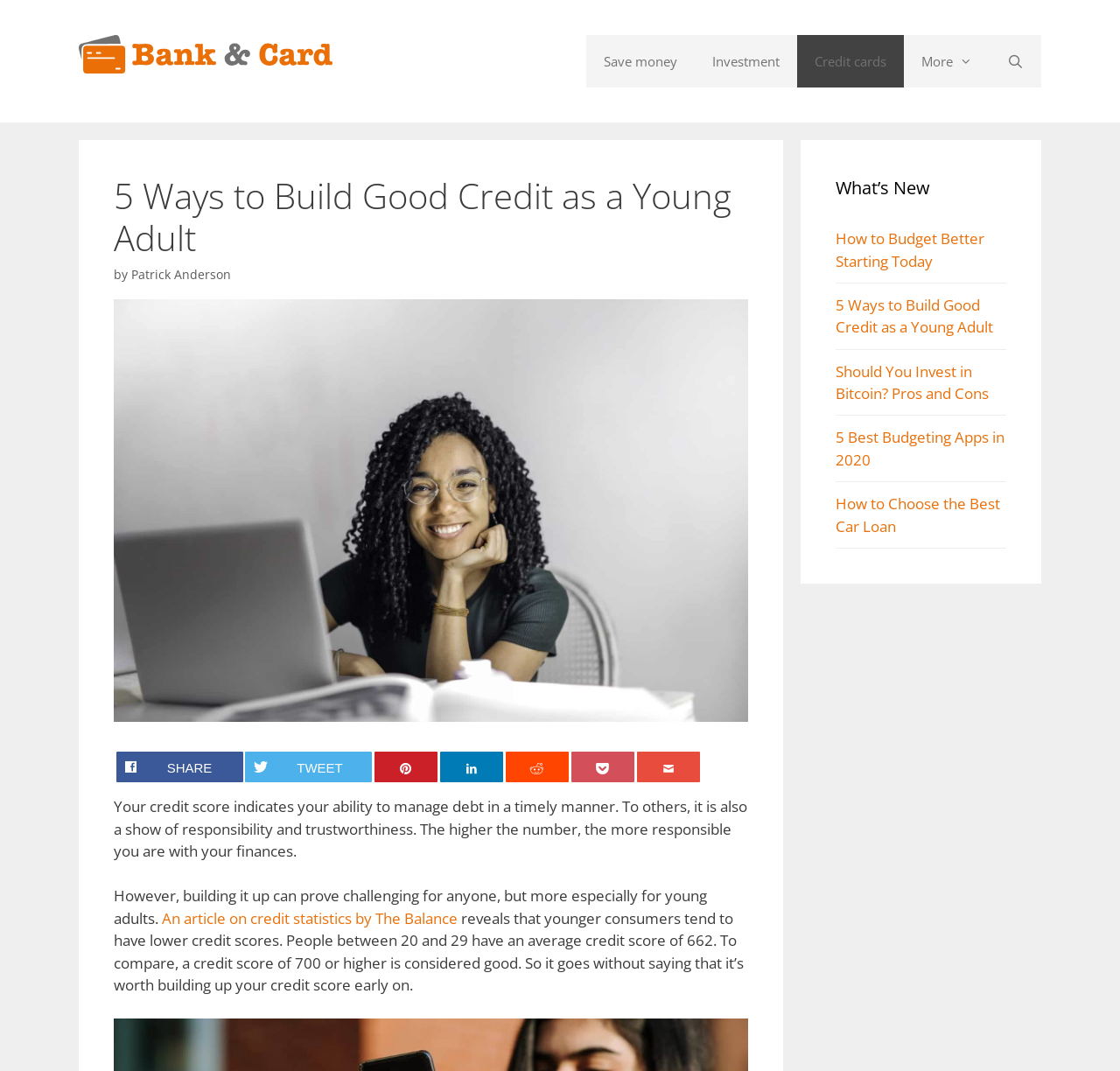Determine the bounding box of the UI component based on this description: "Terms and Conditions". The bounding box coordinates should be four float values between 0 and 1, i.e., [left, top, right, bottom].

None